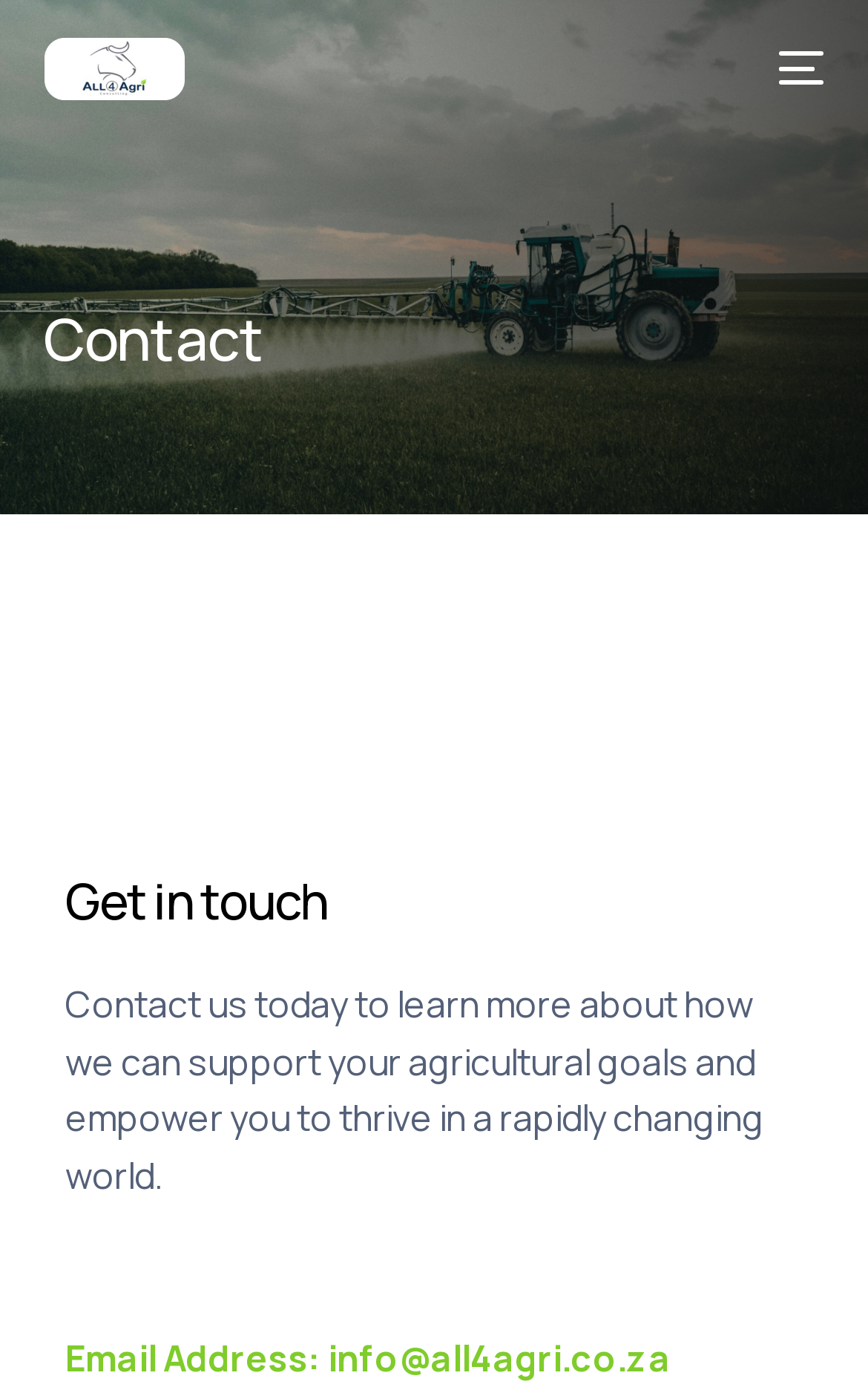What is the purpose of the webpage?
From the details in the image, provide a complete and detailed answer to the question.

I inferred the purpose of the webpage by reading the heading 'Get in touch' and the text 'Contact us today to learn more about how we can support your agricultural goals and empower you to thrive in a rapidly changing world.' which suggests that the webpage is for contacting All4Agri.